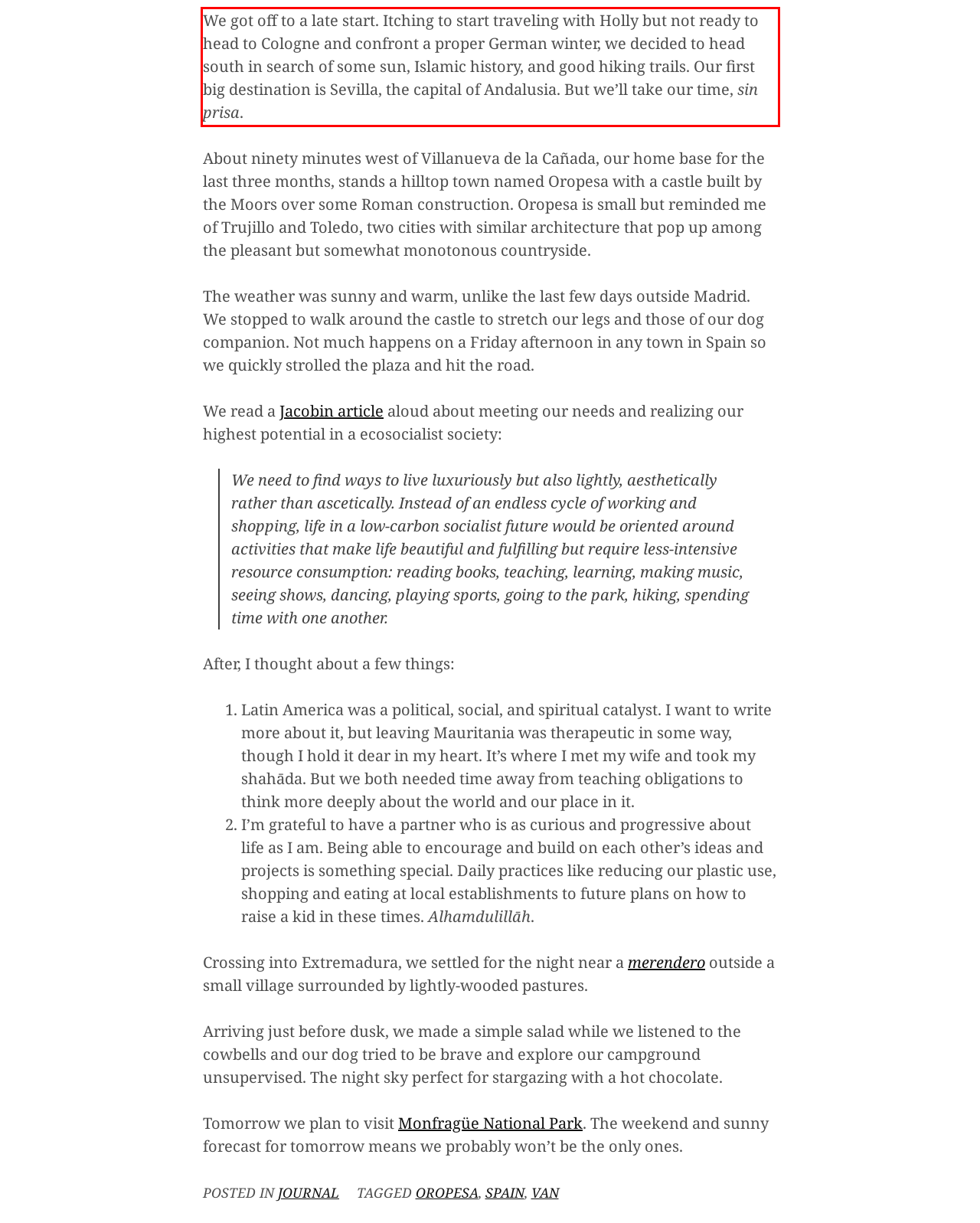You have a screenshot of a webpage where a UI element is enclosed in a red rectangle. Perform OCR to capture the text inside this red rectangle.

We got off to a late start. Itching to start traveling with Holly but not ready to head to Cologne and confront a proper German winter, we decided to head south in search of some sun, Islamic history, and good hiking trails. Our first big destination is Sevilla, the capital of Andalusia. But we’ll take our time, sin prisa.